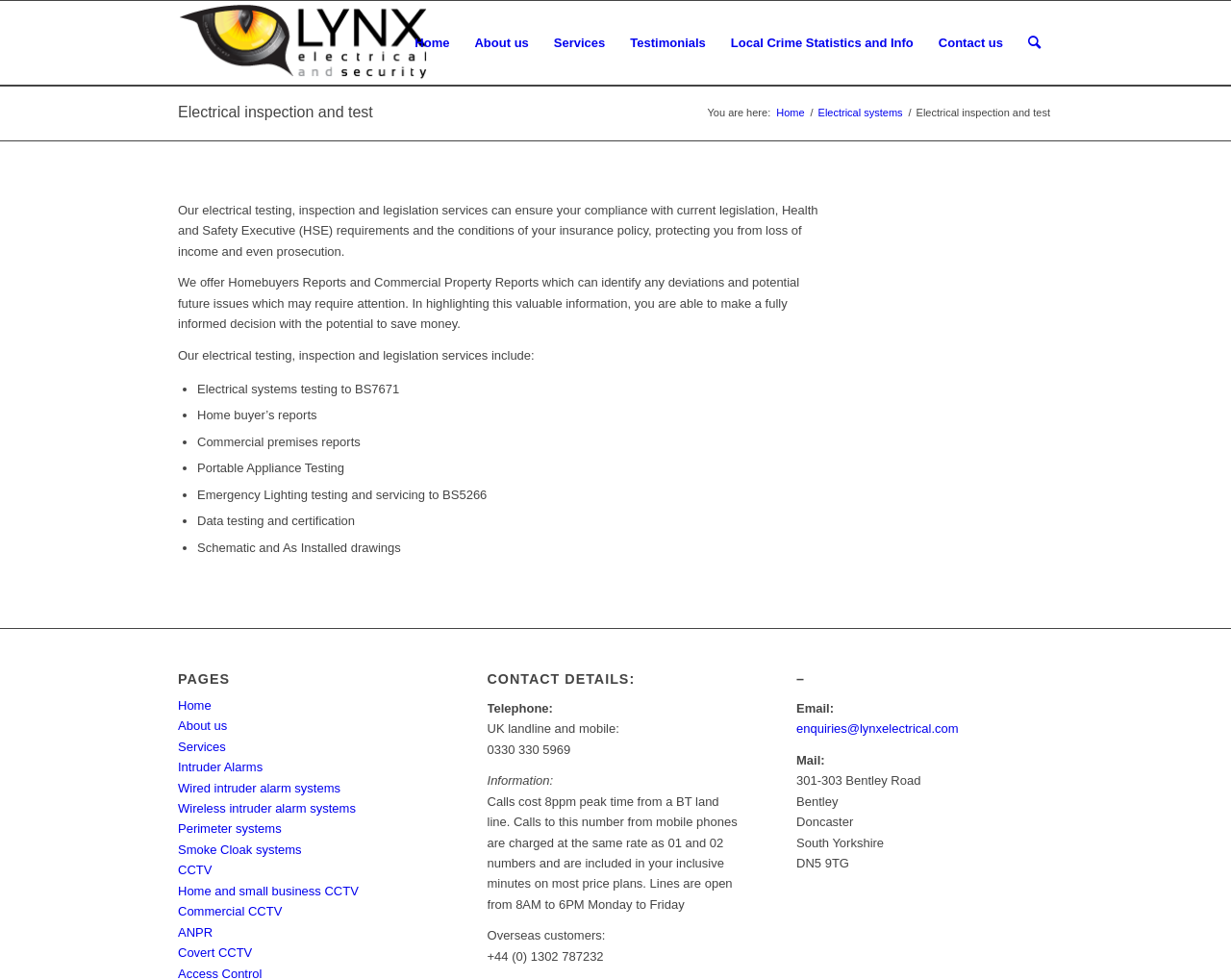Determine the bounding box for the UI element described here: "Smoke Cloak systems".

[0.145, 0.86, 0.245, 0.874]